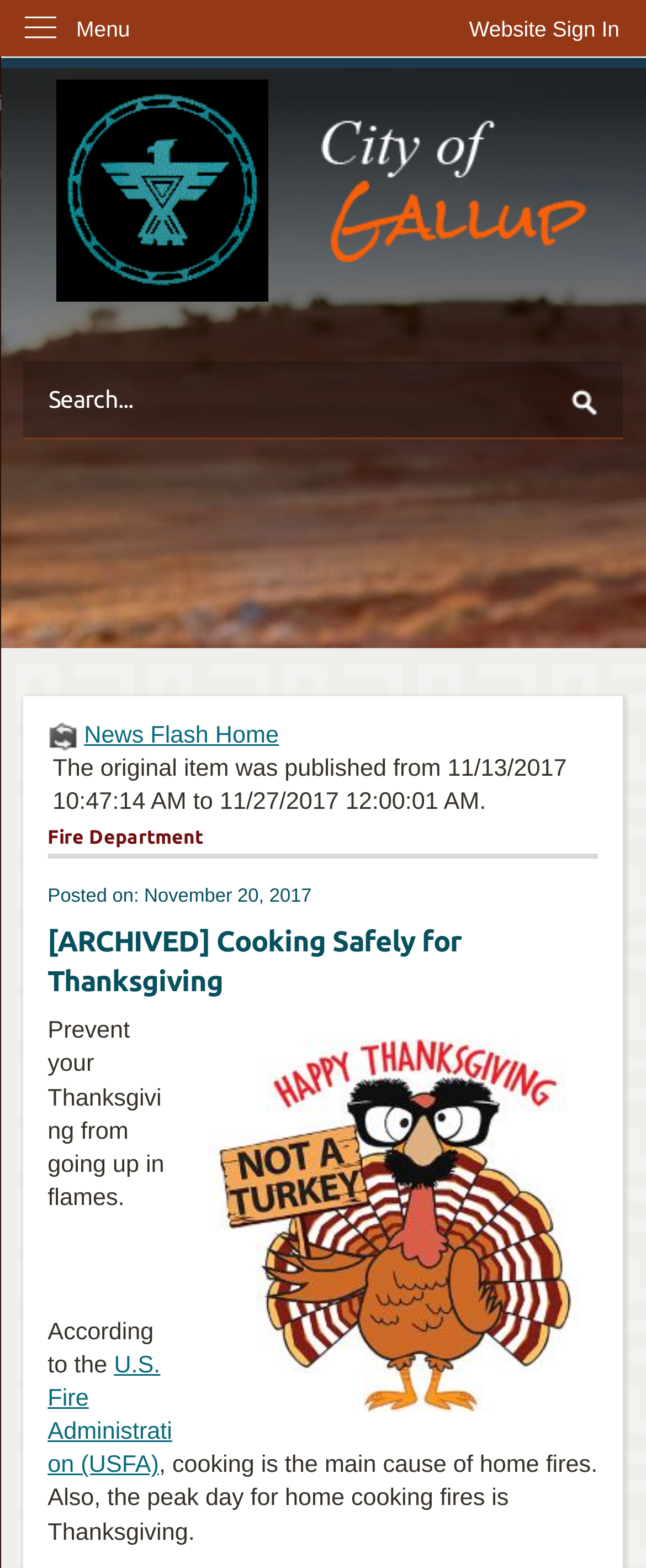Describe the entire webpage, focusing on both content and design.

The webpage is a news flash page from Gallup, NM, CivicEngage. At the top left, there is a "Skip to Main Content" link. Next to it, on the top right, is a "Website Sign In" button. Below these elements, there is a vertical menu with a "Menu" label.

The page has two identical "Click to Home" headings, one on the top left and the other on the top right, each accompanied by a link and an image. Below these headings, there is a complementary section that takes up most of the page.

In this section, there is a search region on the top left, which includes a search textbox, a "Go to Site Search" button with an image, and a status indicator. Below the search region, there is a "News Flash Home" link, followed by a paragraph of text describing the original publication date of the item.

The main content of the page is a news article titled "Fire Department" with a subheading "[ARCHIVED] Cooking Safely for Thanksgiving". The article includes an image of a happy Thanksgiving scene, and several paragraphs of text discussing cooking safety on Thanksgiving. The text cites the U.S. Fire Administration and provides statistics on home cooking fires. There is also a link to the U.S. Fire Administration website.